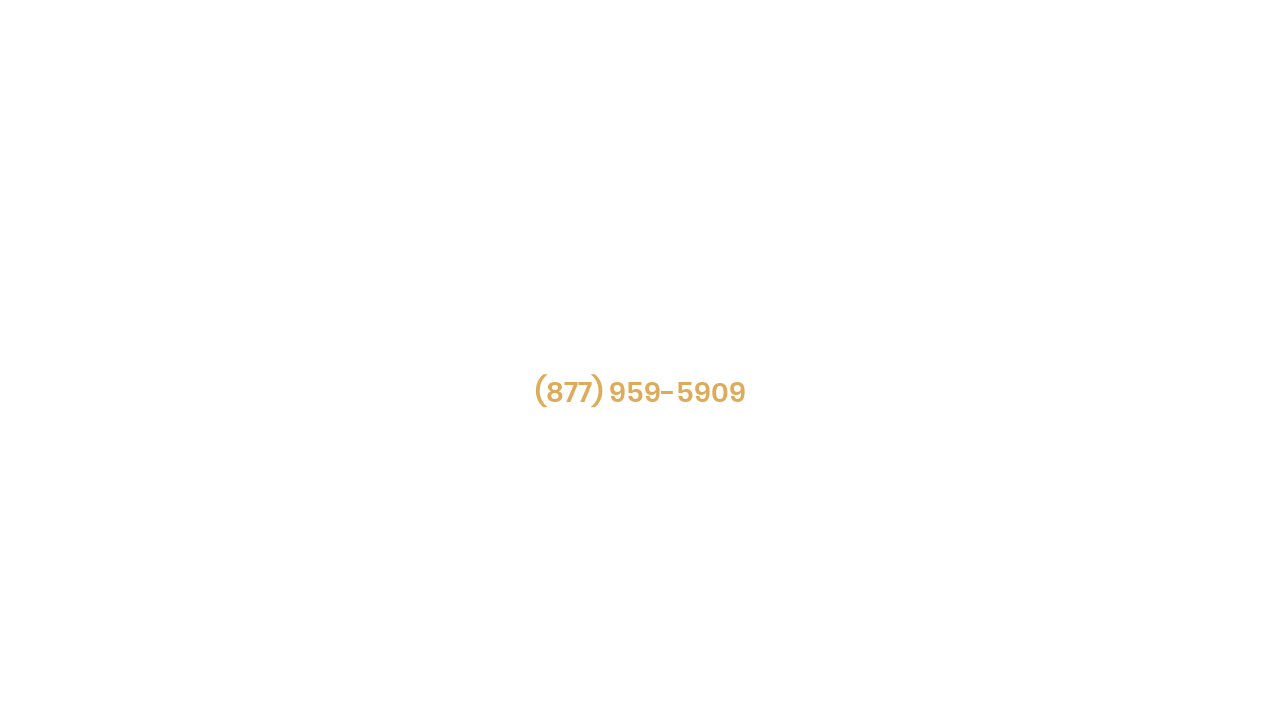Please provide a comprehensive response to the question below by analyzing the image: 
What certifications does the facility hold?

The facility holds certifications from the State Department of Health Care Services, including licenses and certifications with expiration dates. This information can be found at the bottom of the webpage, where a heading element with the corresponding text is located. The bounding box coordinate of this element is [0.183, 0.884, 0.817, 0.978].